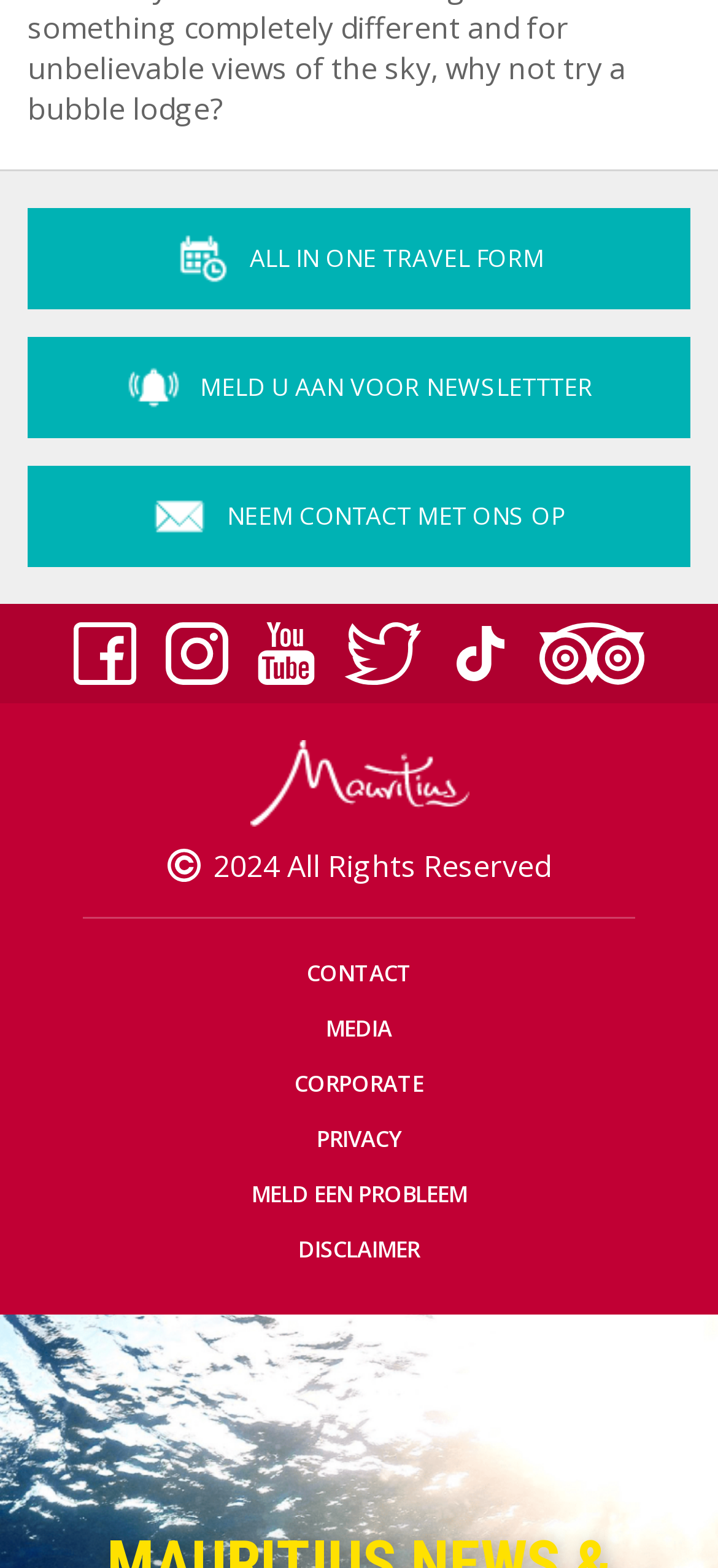Respond to the question with just a single word or phrase: 
What is the text on the top-left link?

ALL IN ONE TRAVEL FORM